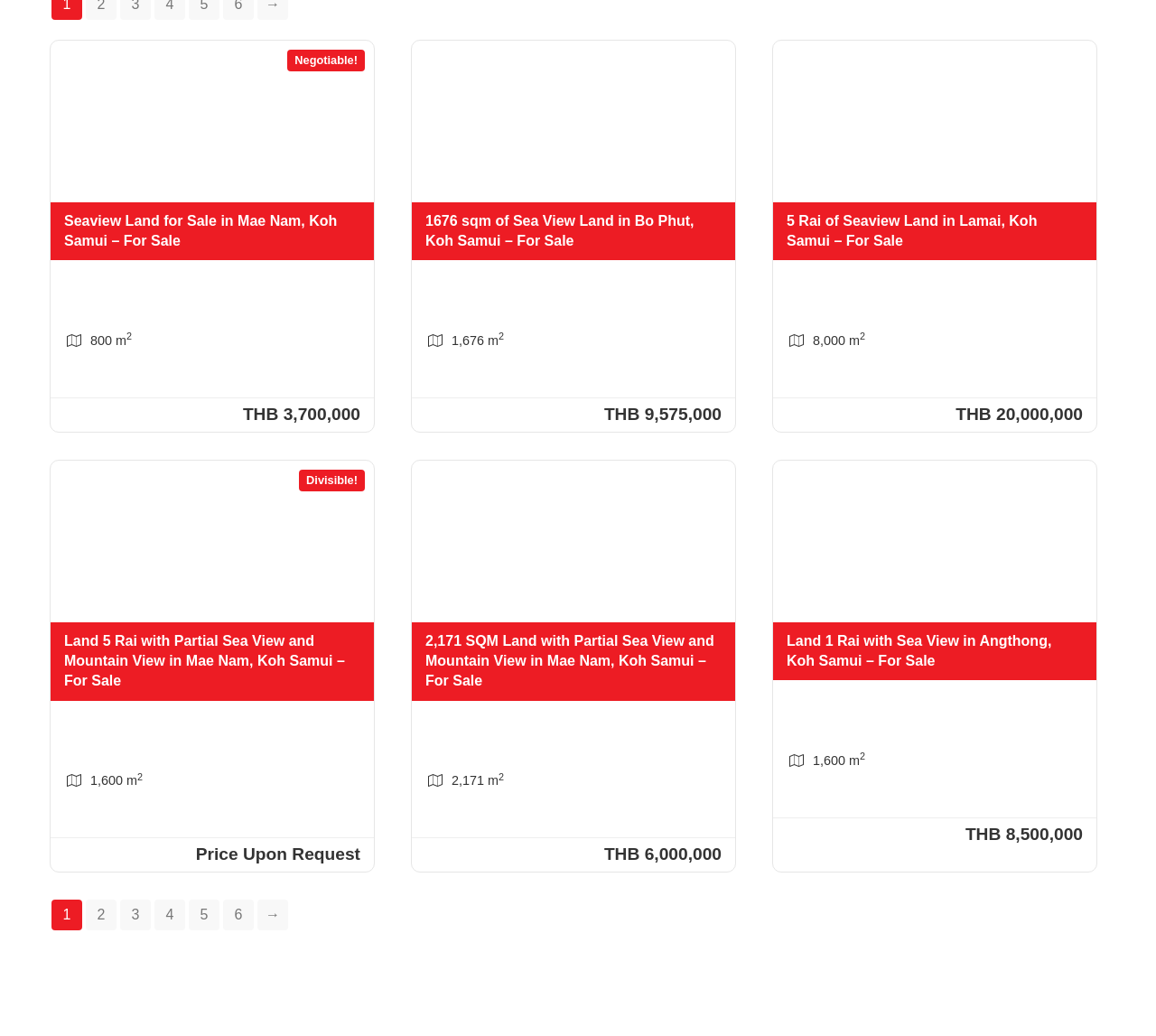How many square meters is the 5 Rai land plot in Lamai?
Please utilize the information in the image to give a detailed response to the question.

I found the answer by looking at the third land plot description, which mentions a plot area of 8,000 square meters.